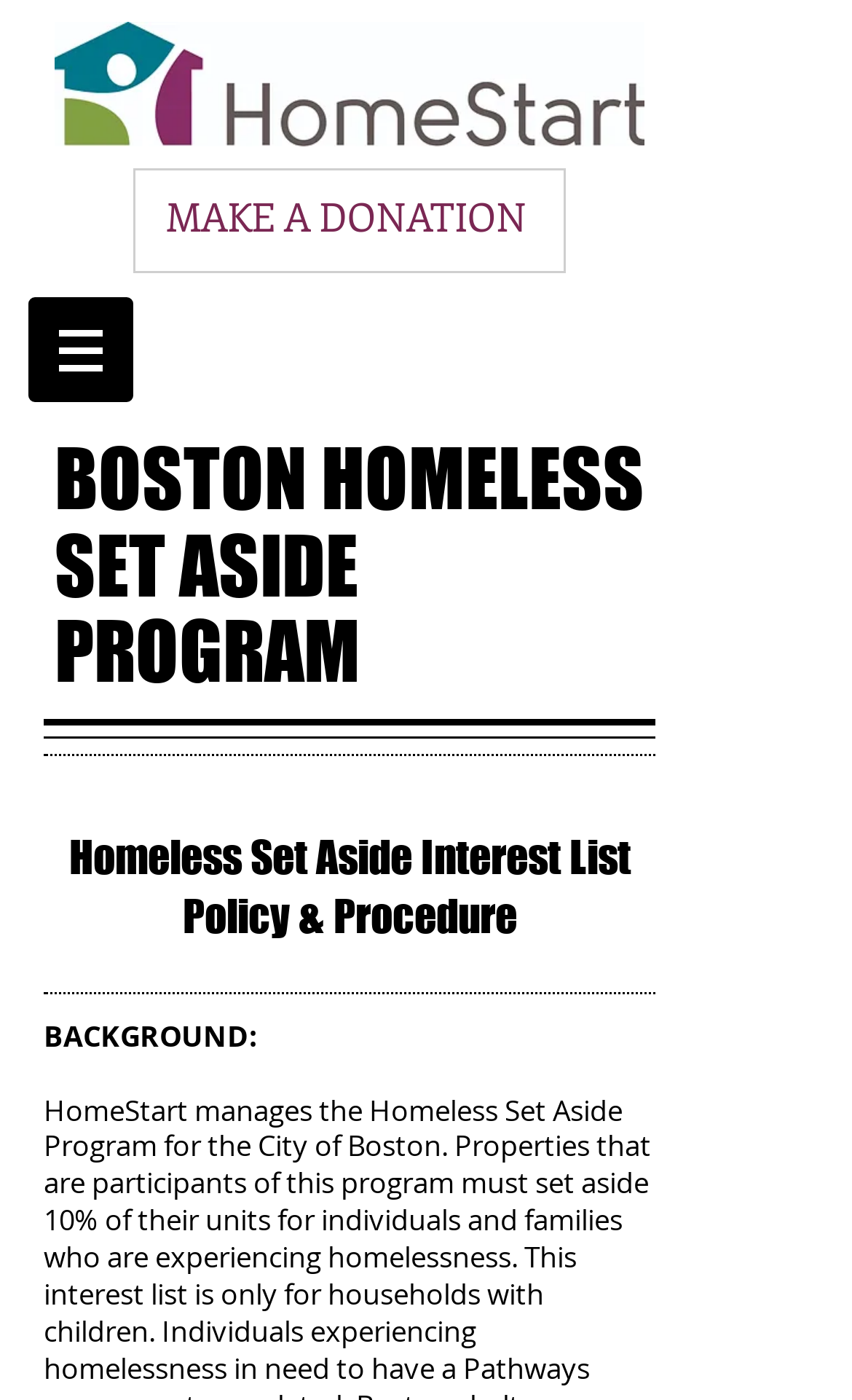Based on the image, provide a detailed and complete answer to the question: 
What is the background information about?

The 'BACKGROUND:' text is followed by a blank space, suggesting that it is introducing background information about a specific topic. Given the context of the webpage, it is likely that the background information is about the Homeless Set Aside program.